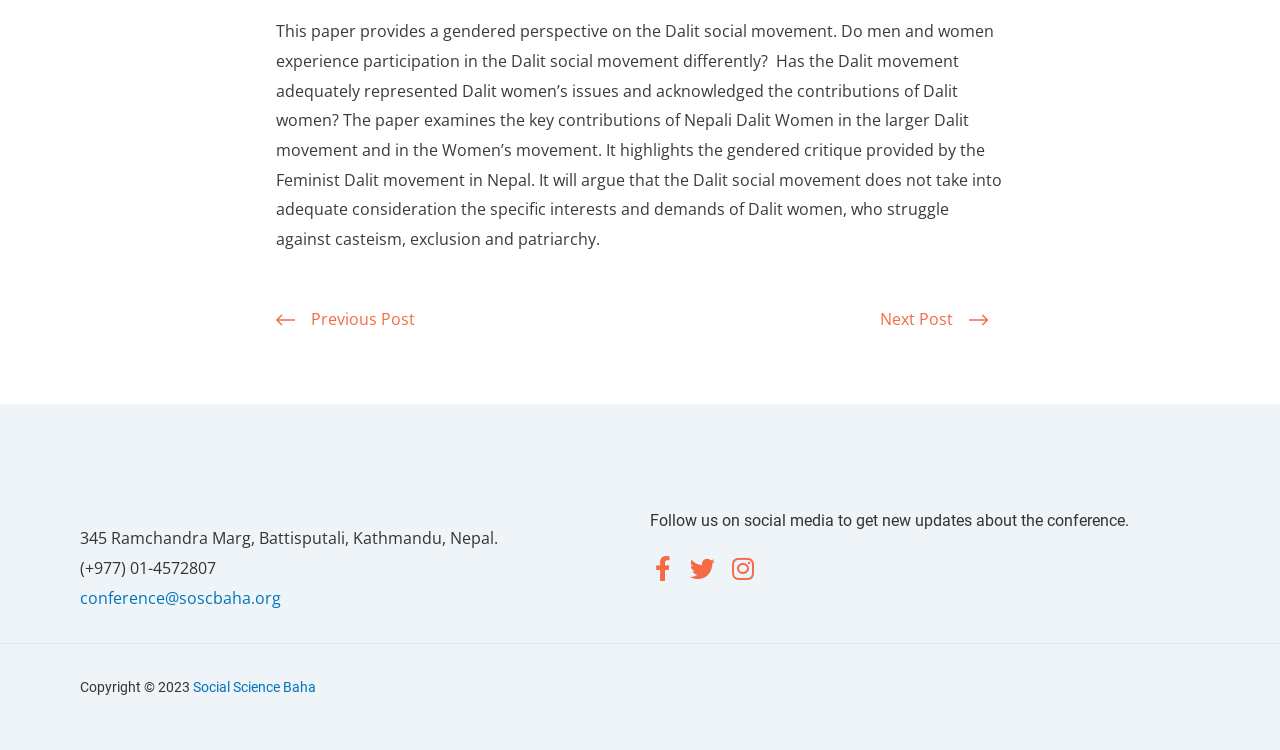Given the element description "Previous Post", identify the bounding box of the corresponding UI element.

[0.216, 0.406, 0.324, 0.446]